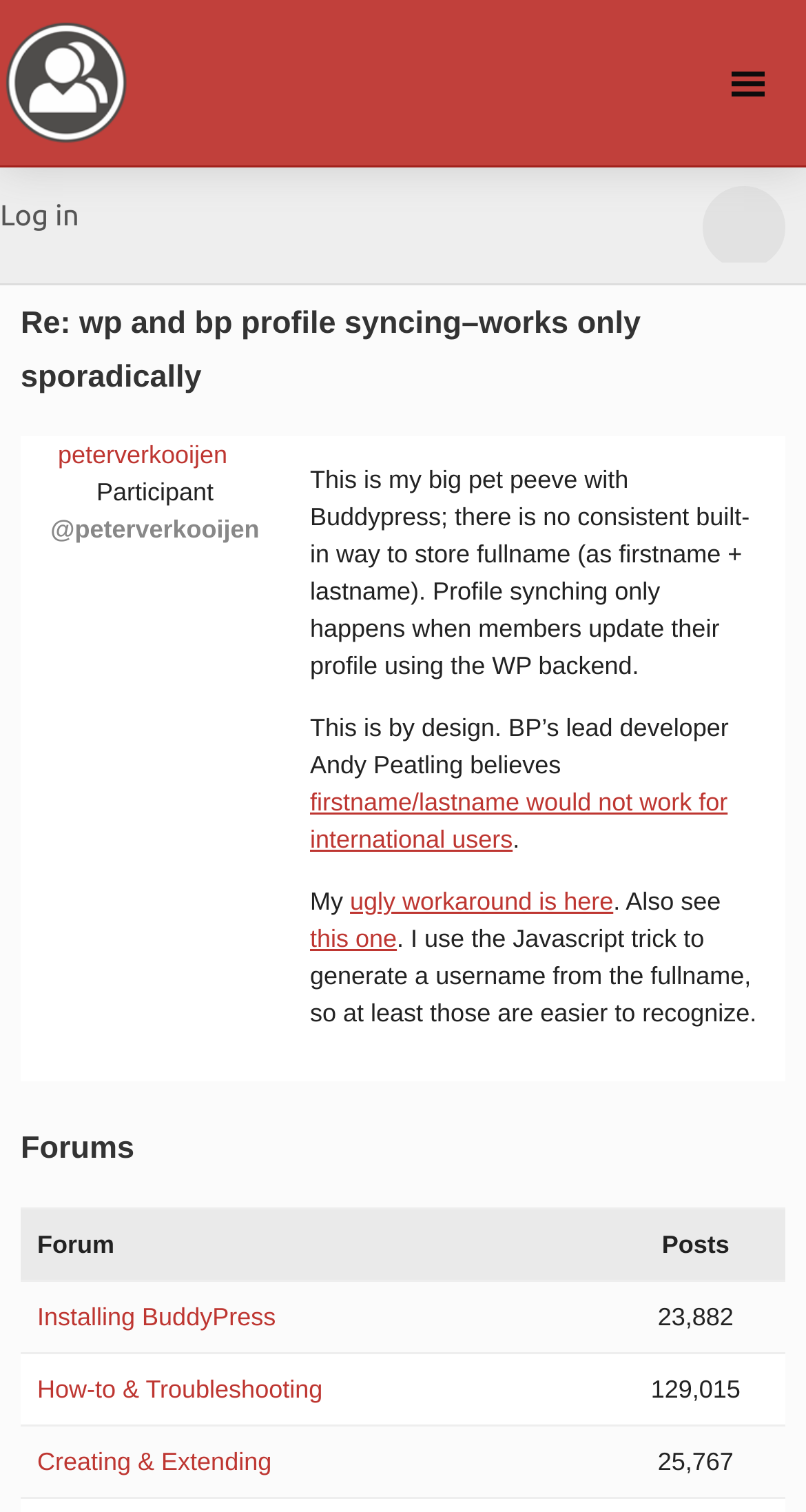Give a one-word or phrase response to the following question: How many posts are there in the 'Installing BuddyPress' forum?

23,882